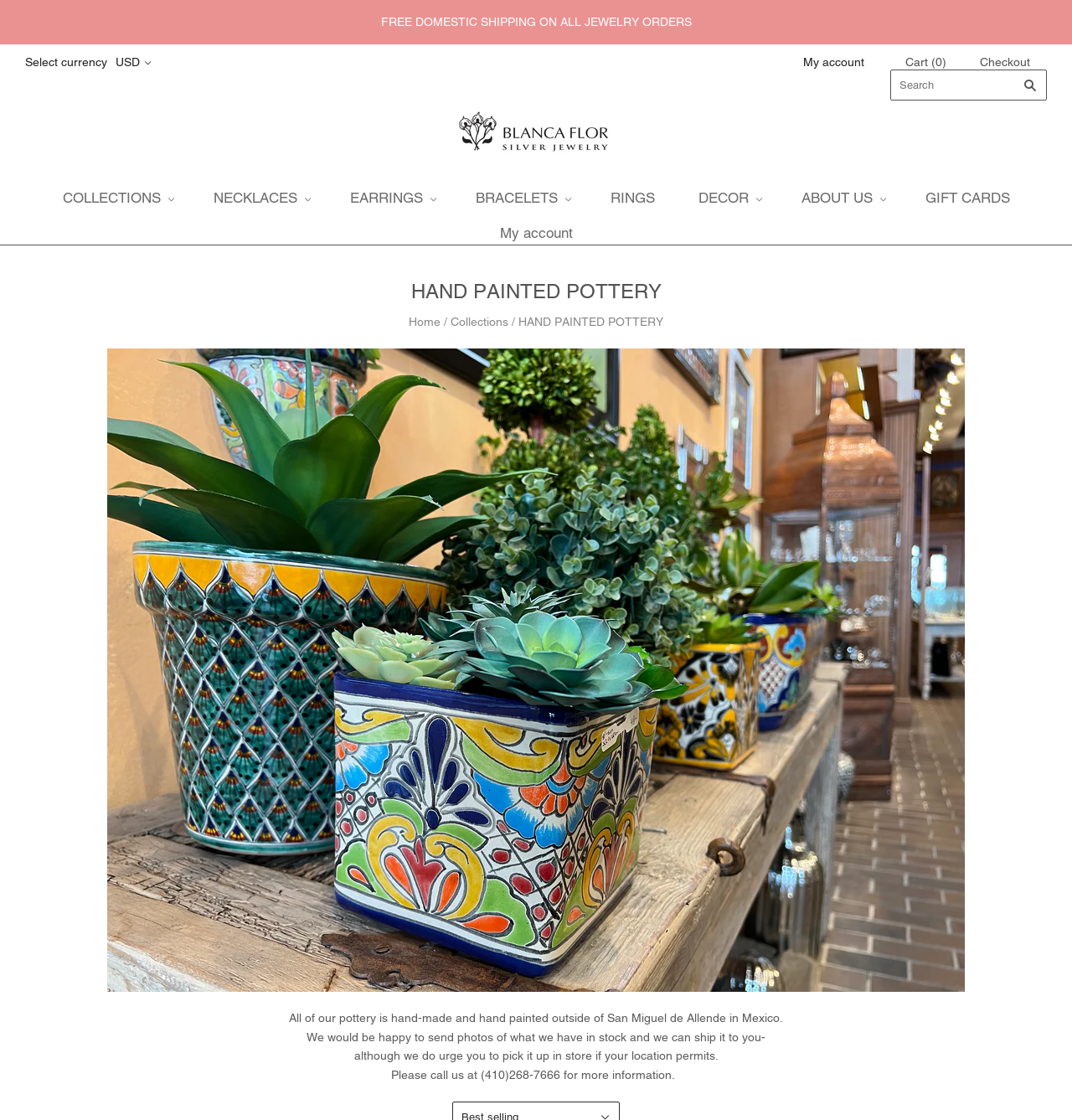Please determine the bounding box coordinates of the clickable area required to carry out the following instruction: "Go to my account". The coordinates must be four float numbers between 0 and 1, represented as [left, top, right, bottom].

[0.749, 0.049, 0.806, 0.061]